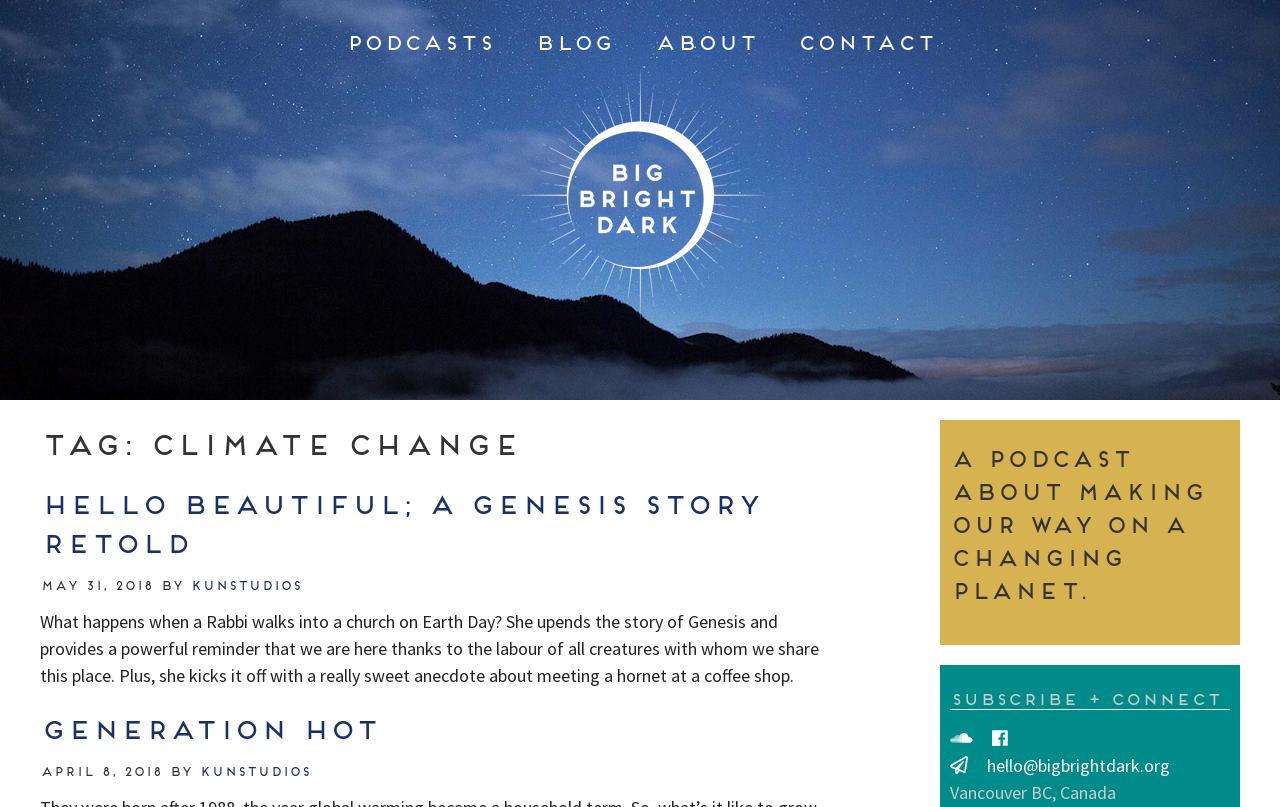Identify the bounding box for the element characterized by the following description: "parent_node: hello@bigbrightdark.org".

[0.742, 0.901, 0.771, 0.929]